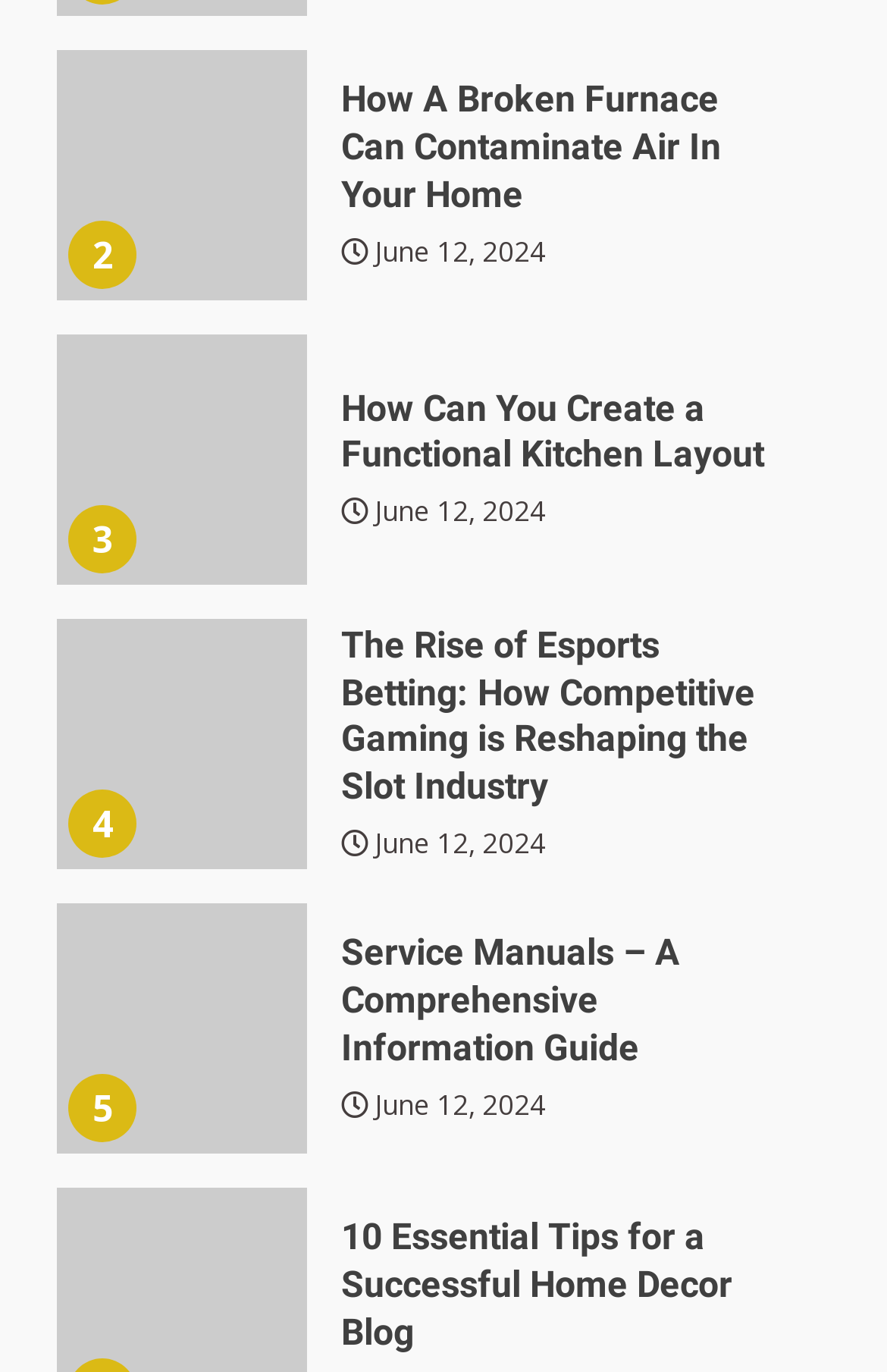Please identify the bounding box coordinates of the element I need to click to follow this instruction: "View this map in browser".

None